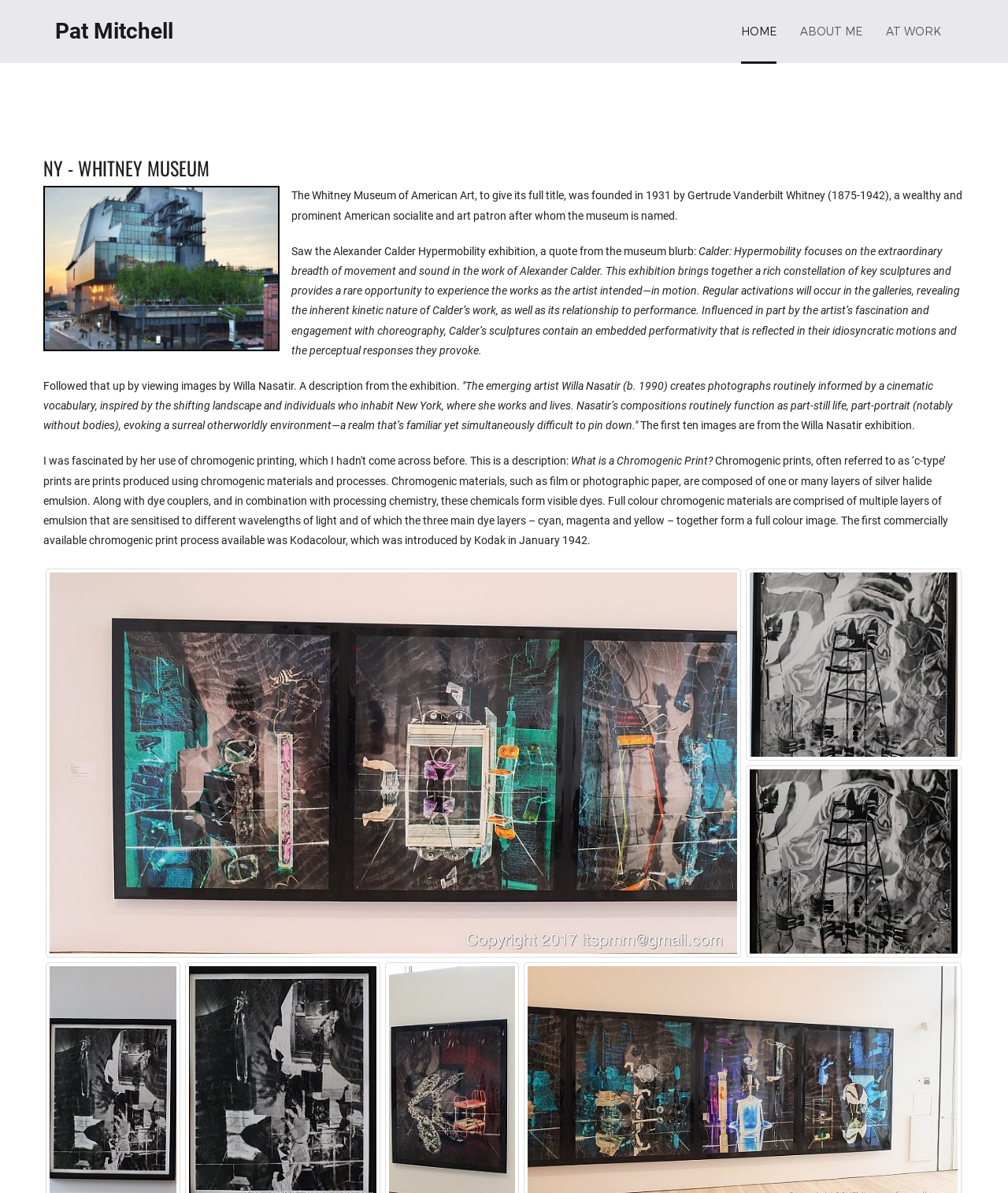Can you identify and provide the main heading of the webpage?

NY - WHITNEY MUSEUM